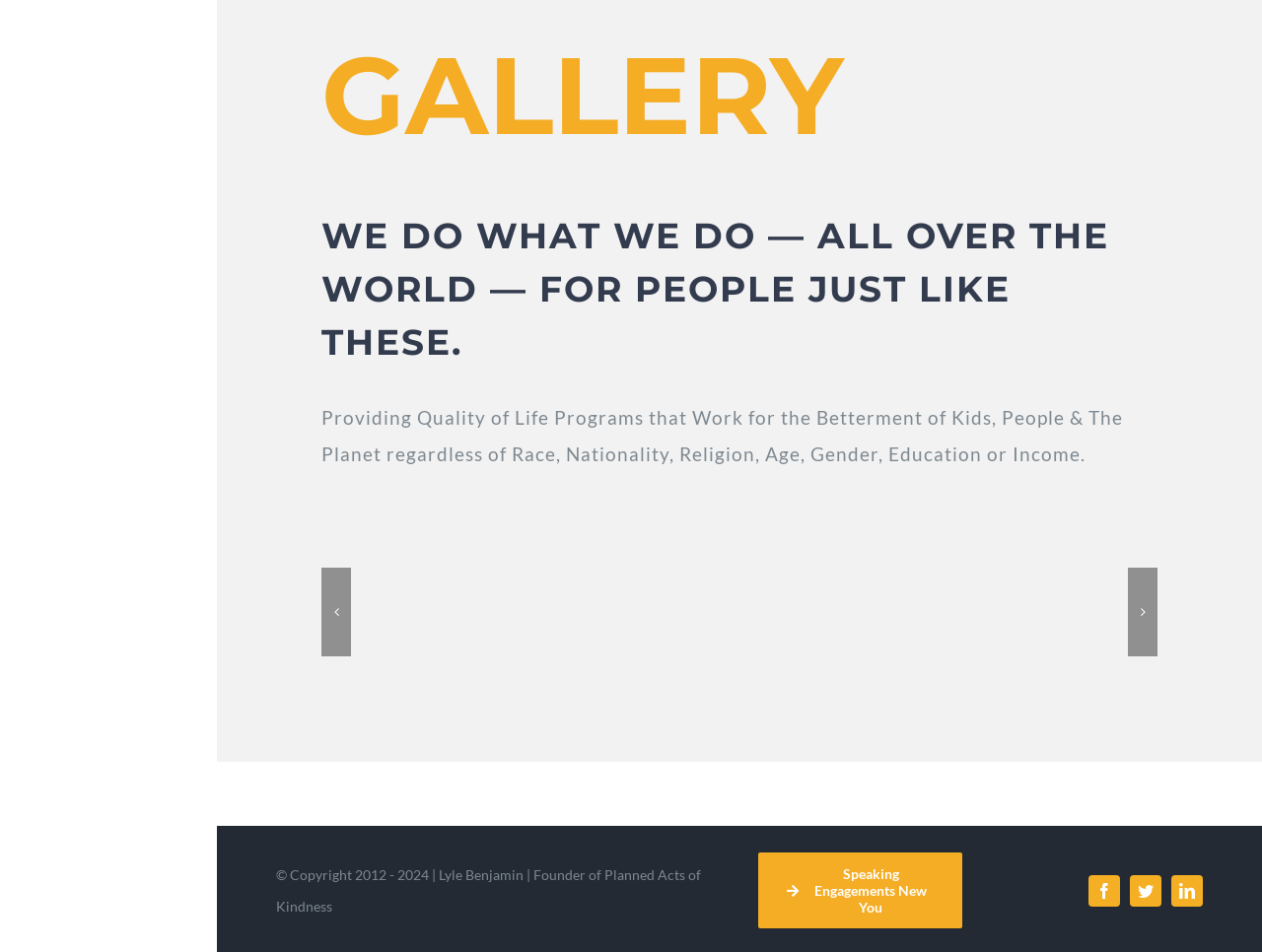For the given element description aria-label="facebook", determine the bounding box coordinates of the UI element. The coordinates should follow the format (top-left x, top-left y, bottom-right x, bottom-right y) and be within the range of 0 to 1.

[0.863, 0.919, 0.888, 0.952]